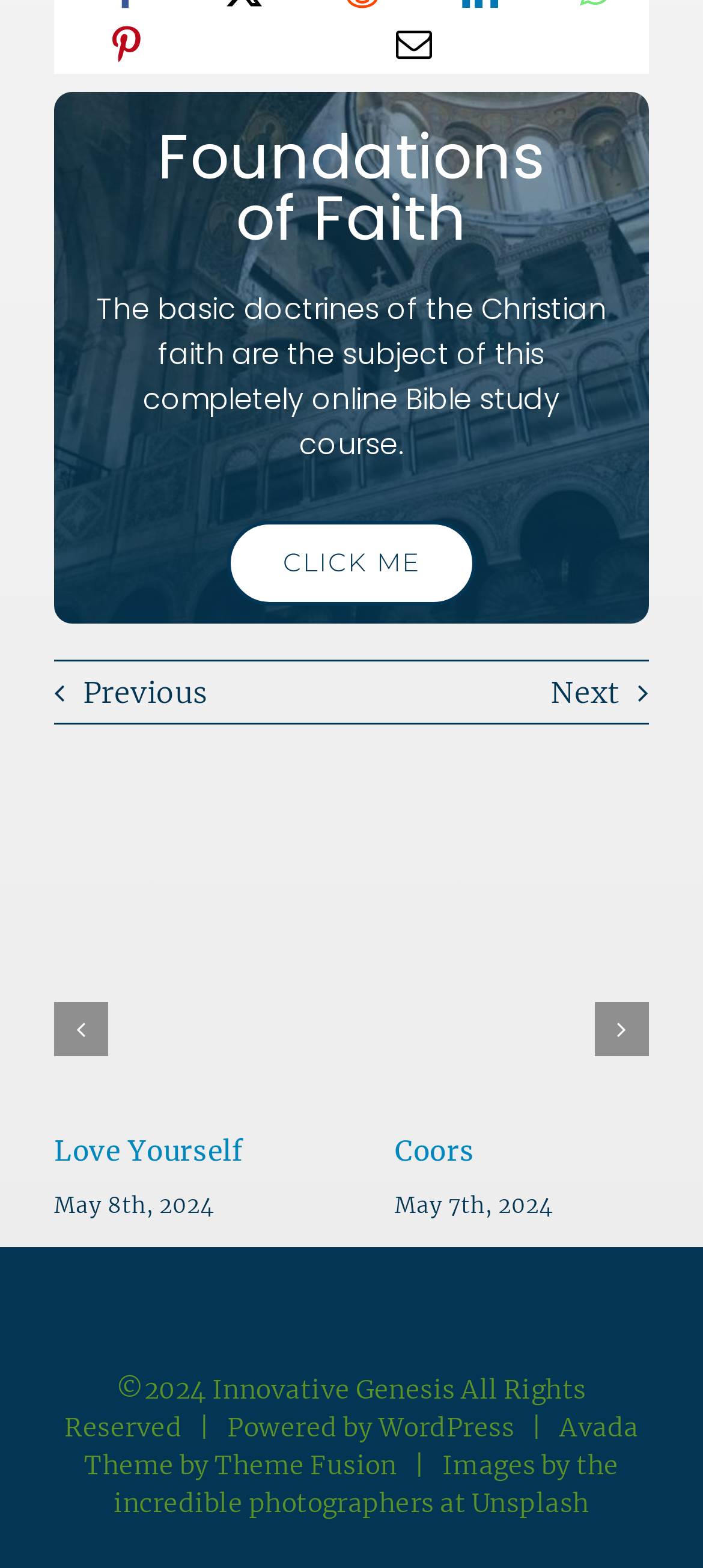Please predict the bounding box coordinates (top-left x, top-left y, bottom-right x, bottom-right y) for the UI element in the screenshot that fits the description: Previous

[0.077, 0.43, 0.296, 0.453]